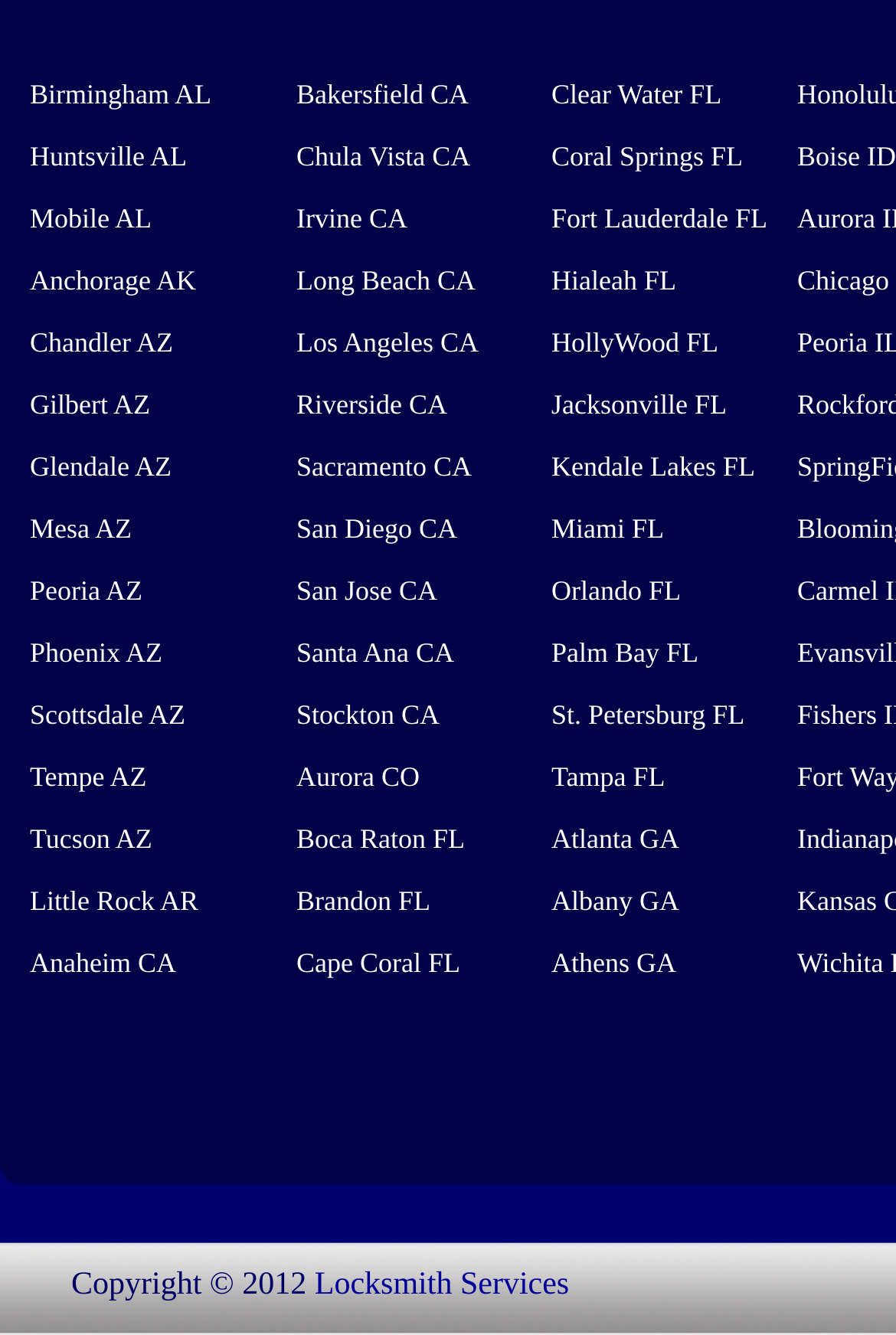Use one word or a short phrase to answer the question provided: 
What is the first city listed in Alabama?

Birmingham